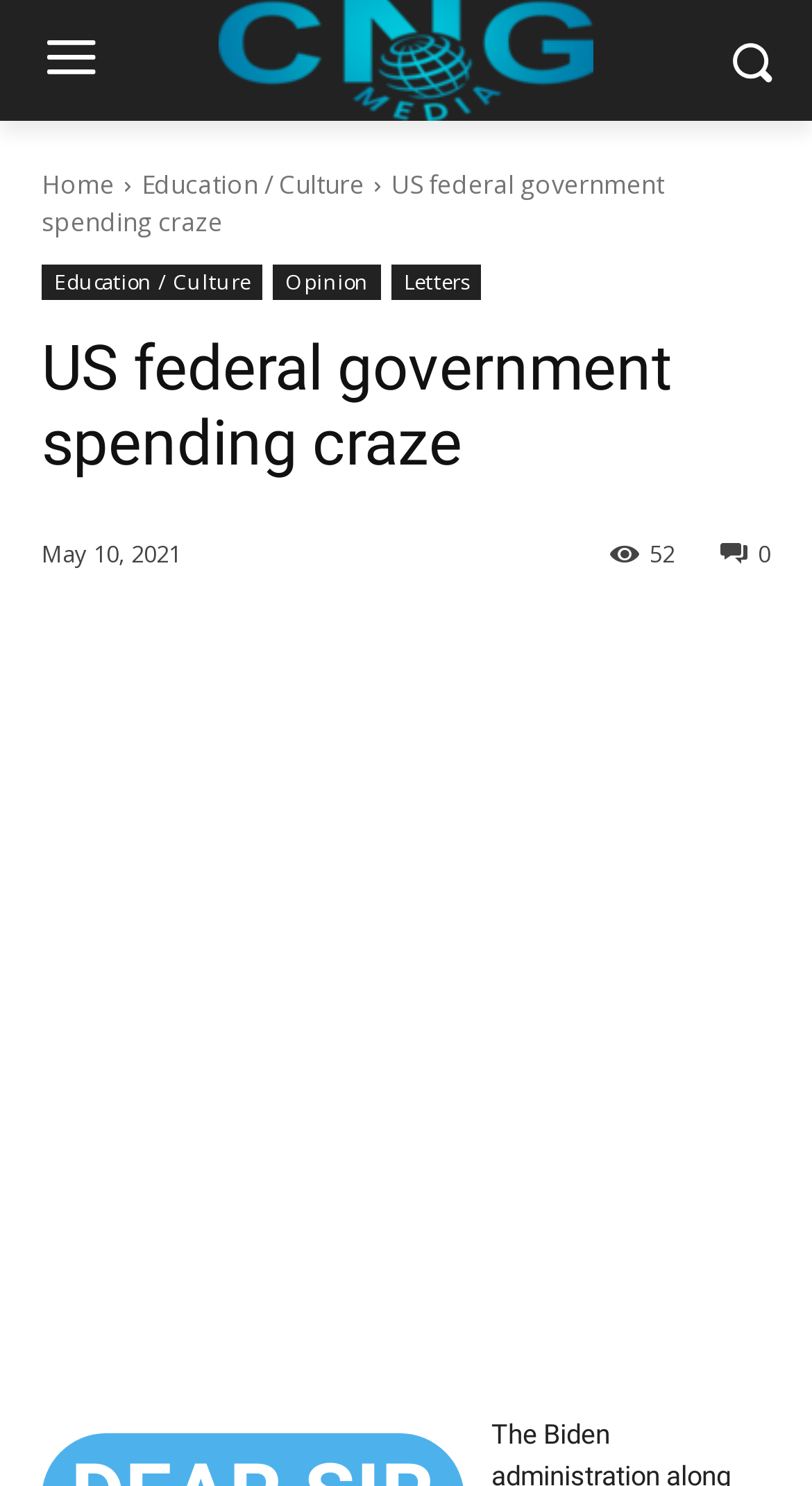Find the bounding box coordinates of the UI element according to this description: "title="us_rescue"".

[0.0, 0.515, 1.0, 0.879]